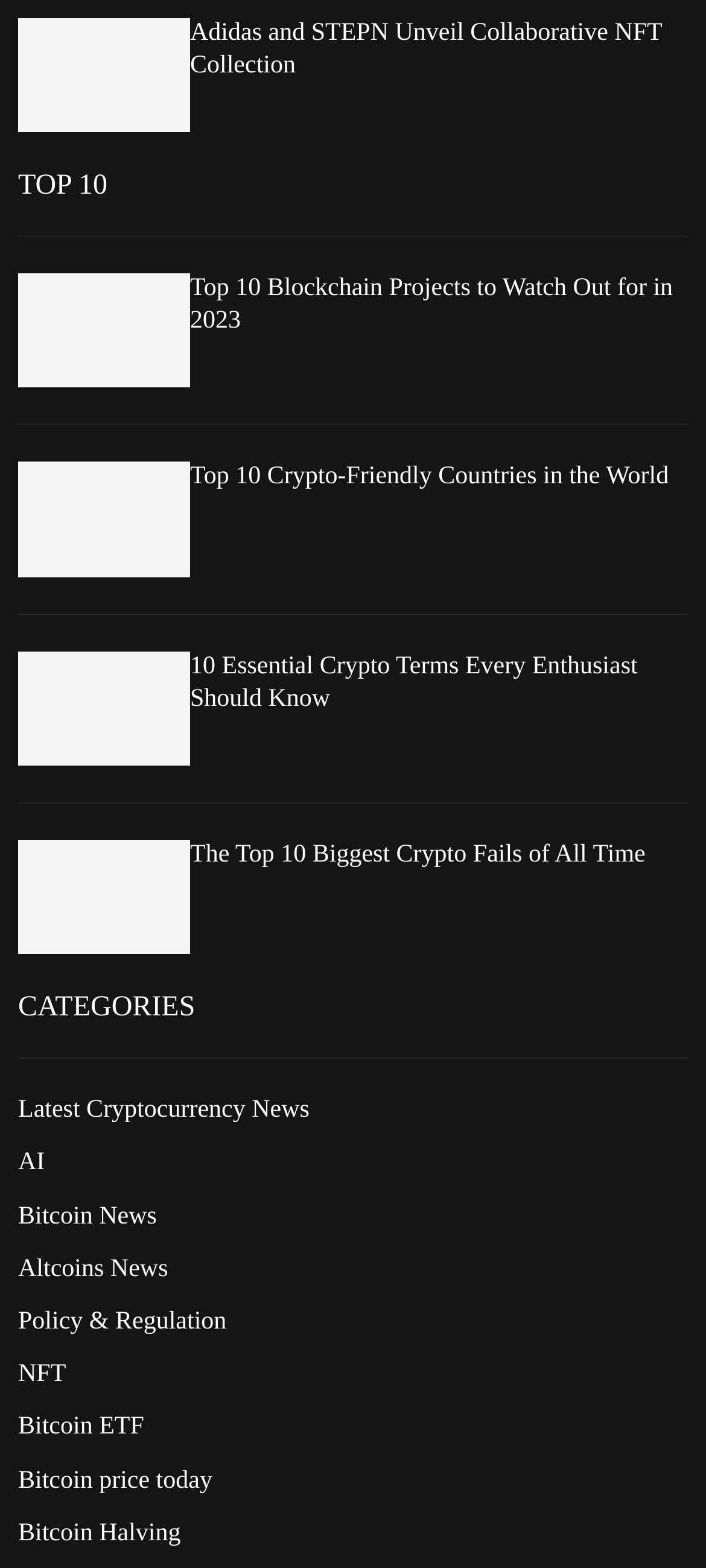Identify the bounding box coordinates of the region that needs to be clicked to carry out this instruction: "View the latest cryptocurrency news". Provide these coordinates as four float numbers ranging from 0 to 1, i.e., [left, top, right, bottom].

[0.026, 0.7, 0.438, 0.717]